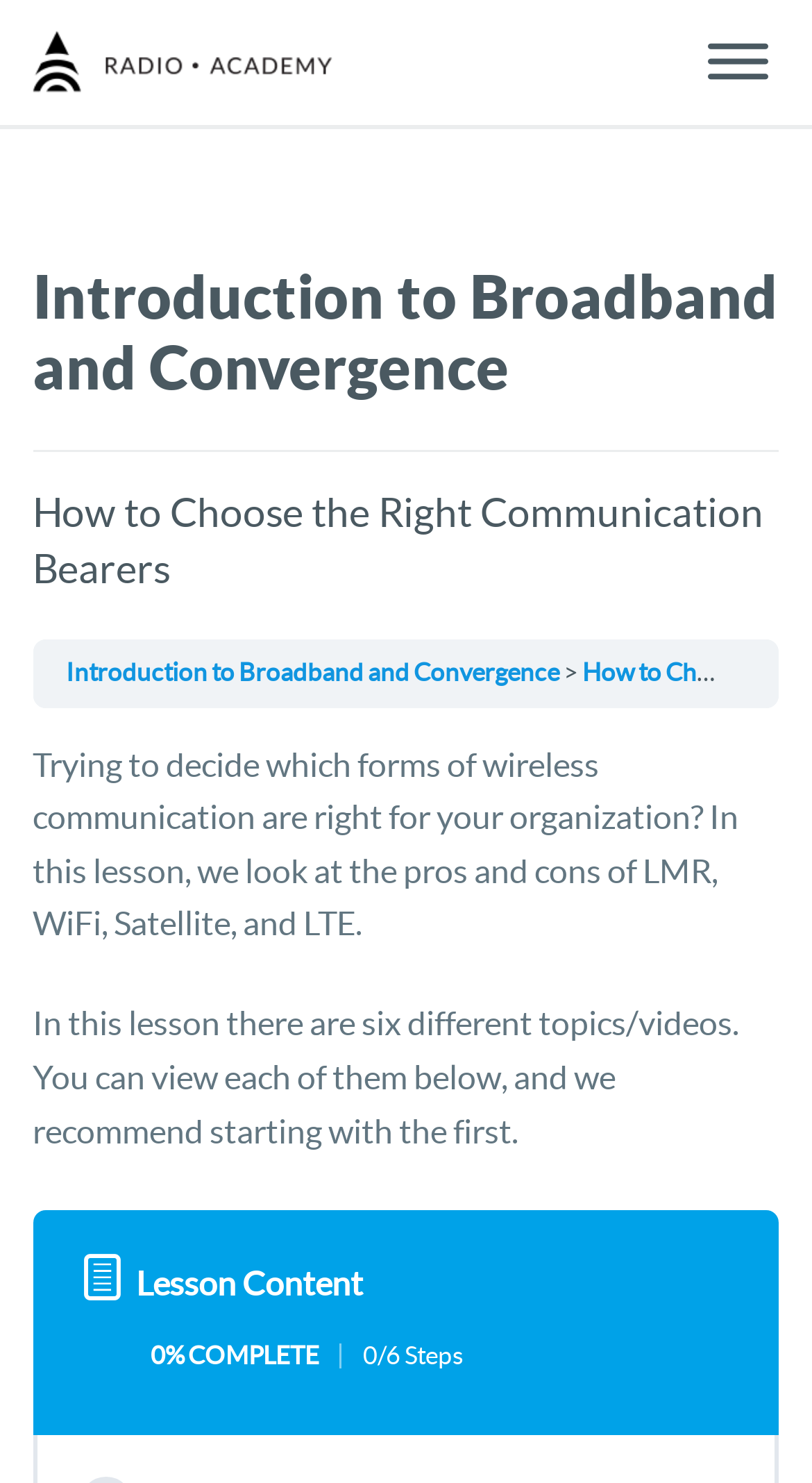What is the name of the academy providing this lesson?
Refer to the screenshot and deliver a thorough answer to the question presented.

The name of the academy providing this lesson is Tait Radio Academy, as indicated by the link element 'Radio Academy' which is a part of the Root Element 'How to Choose the Right Communication Bearers | Tait Radio Academy'.